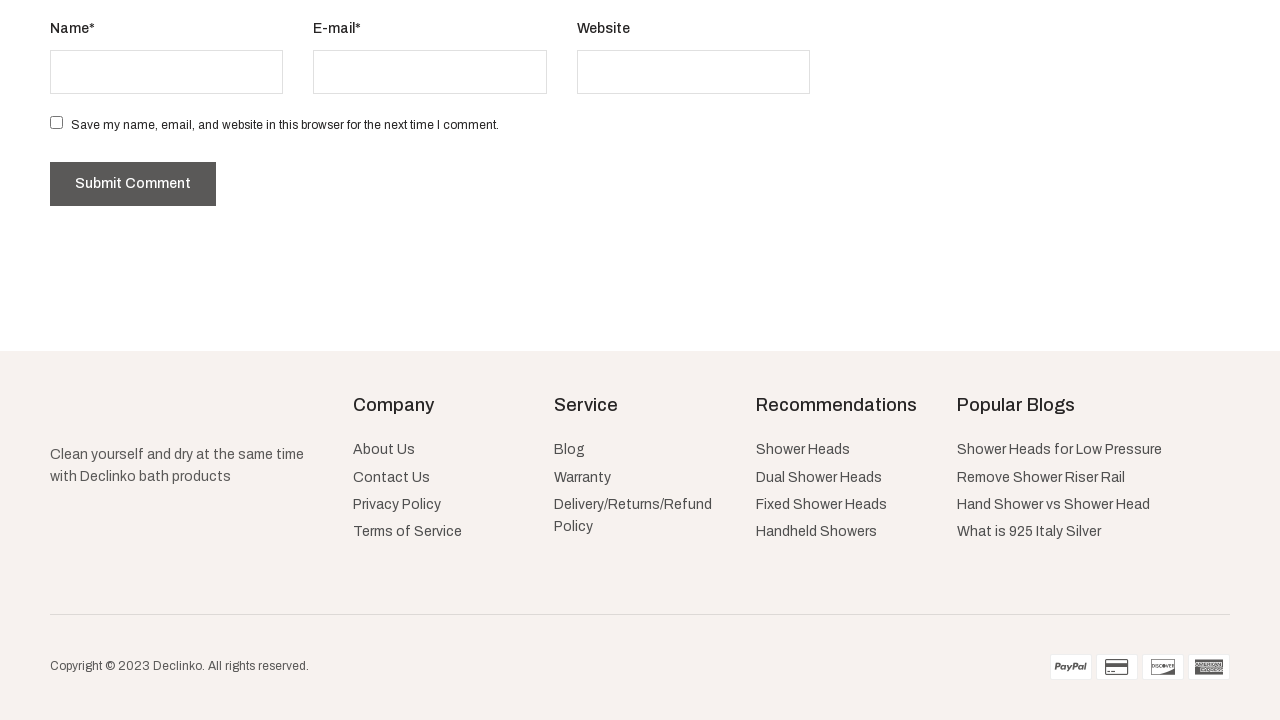Locate the bounding box of the user interface element based on this description: "Contact Us".

[0.275, 0.652, 0.336, 0.673]